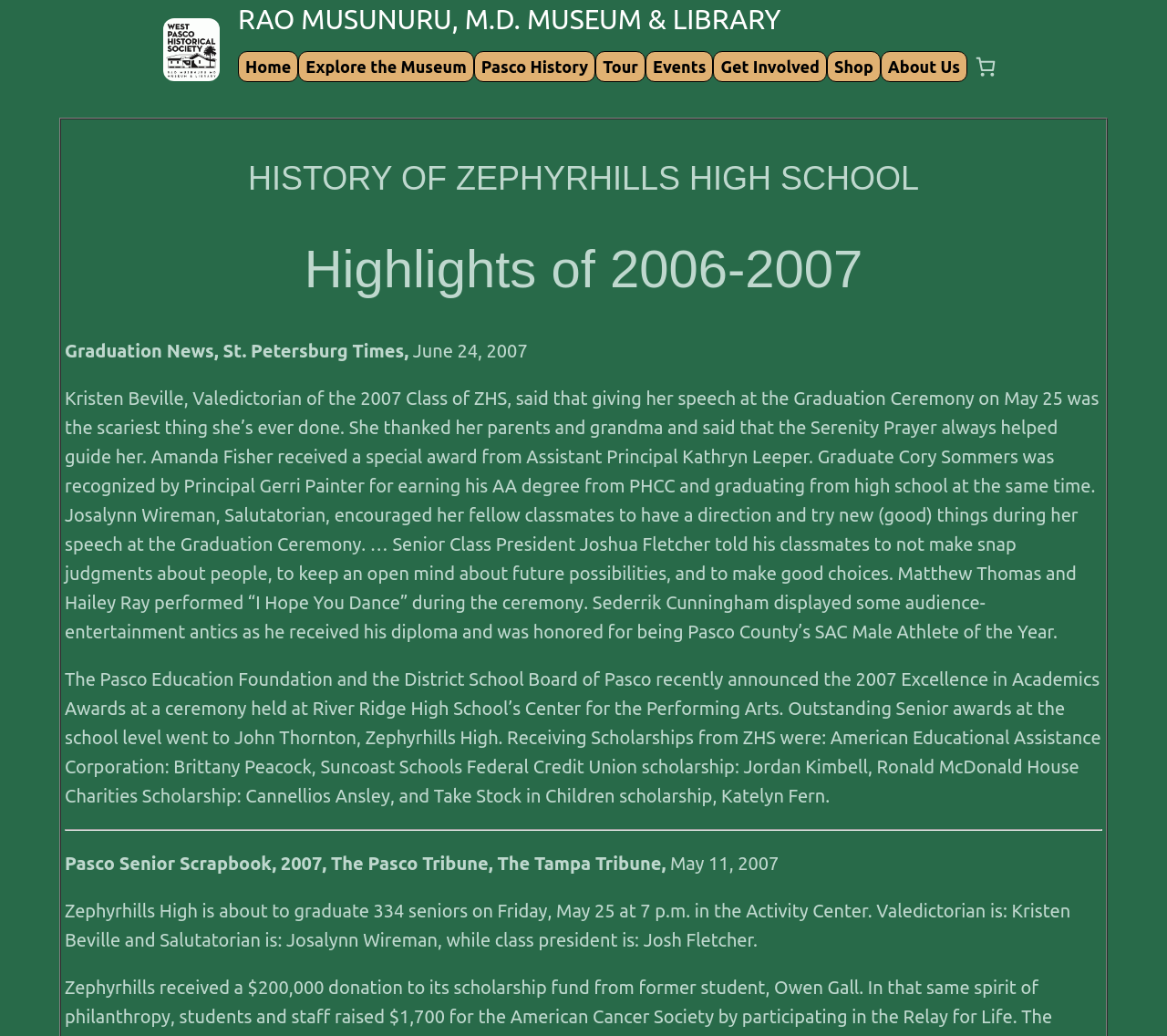Find the bounding box coordinates of the element you need to click on to perform this action: 'Click the Home link'. The coordinates should be represented by four float values between 0 and 1, in the format [left, top, right, bottom].

[0.205, 0.05, 0.255, 0.079]